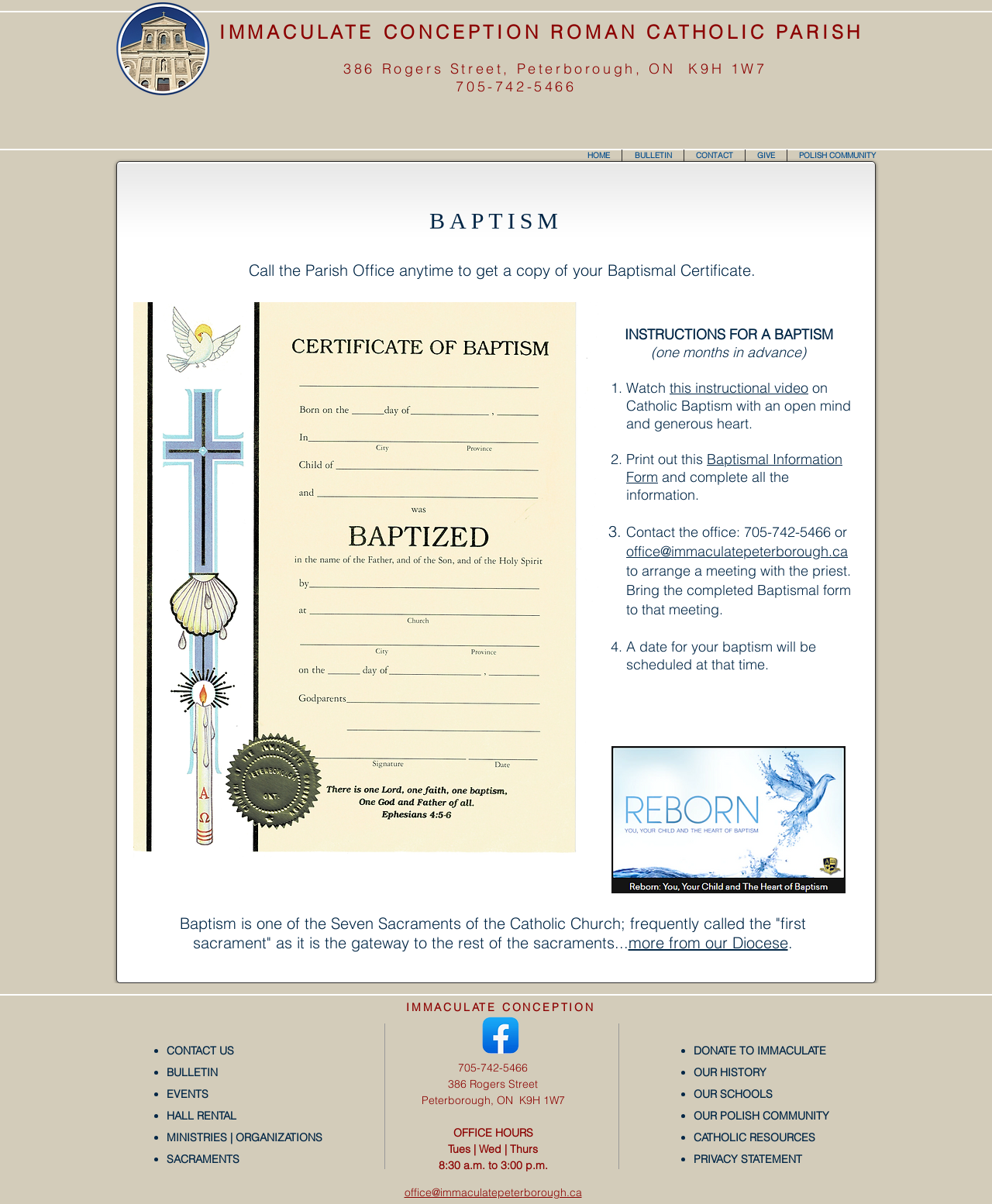Determine the bounding box coordinates for the region that must be clicked to execute the following instruction: "Learn more about Baptism from our Diocese".

[0.633, 0.775, 0.794, 0.791]